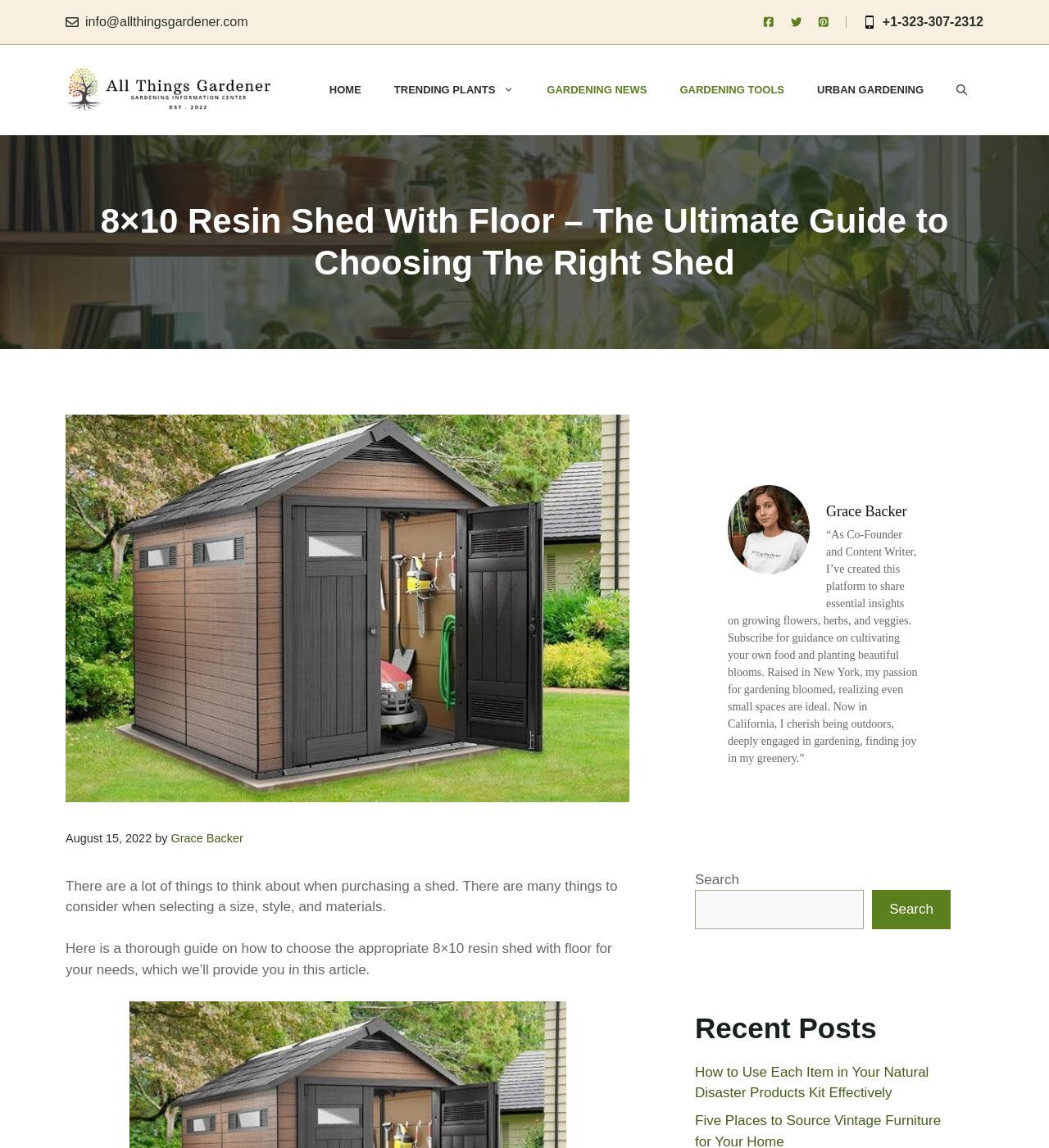Provide the bounding box coordinates of the section that needs to be clicked to accomplish the following instruction: "Contact us through email."

[0.081, 0.013, 0.236, 0.025]